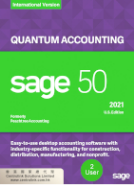What is the software version of the accounting software?
Please provide an in-depth and detailed response to the question.

The software version of the accounting software is indicated on the packaging, which is '50', alongside the brand name and the designation of 'Quantum Accounting'.